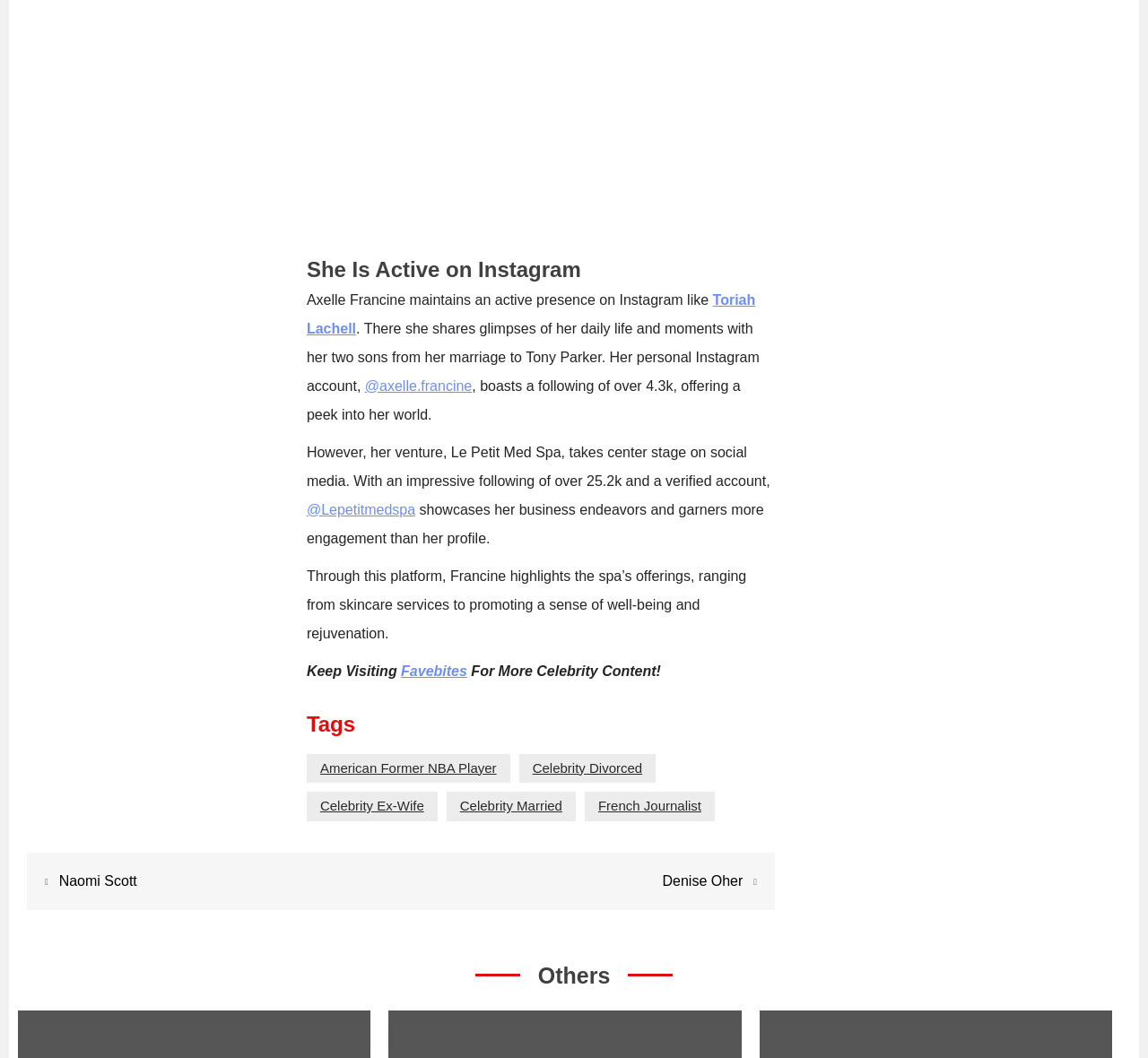Please locate the UI element described by "Summer" and provide its bounding box coordinates.

None